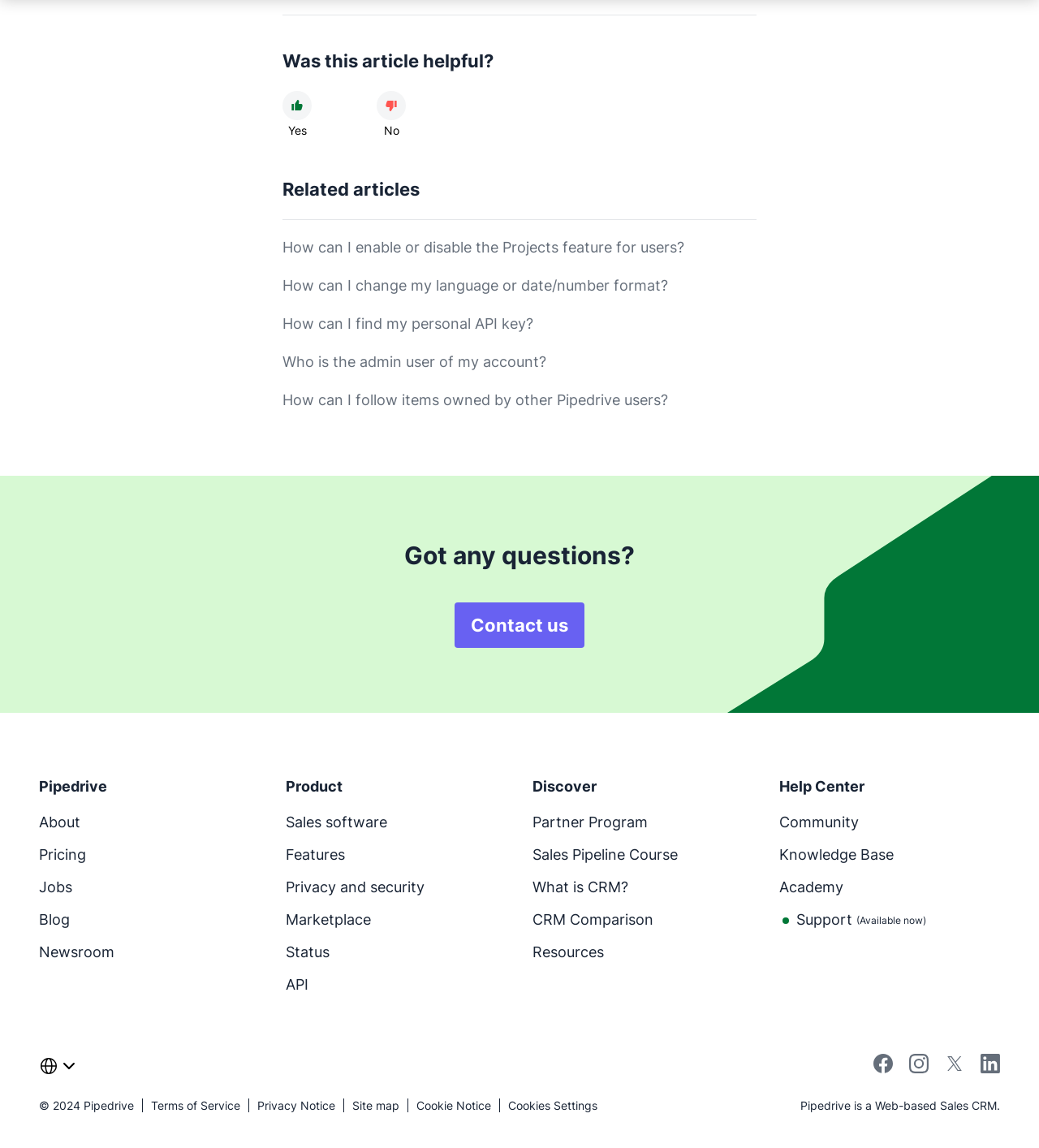Can you specify the bounding box coordinates of the area that needs to be clicked to fulfill the following instruction: "Contact us for further questions"?

[0.438, 0.525, 0.562, 0.565]